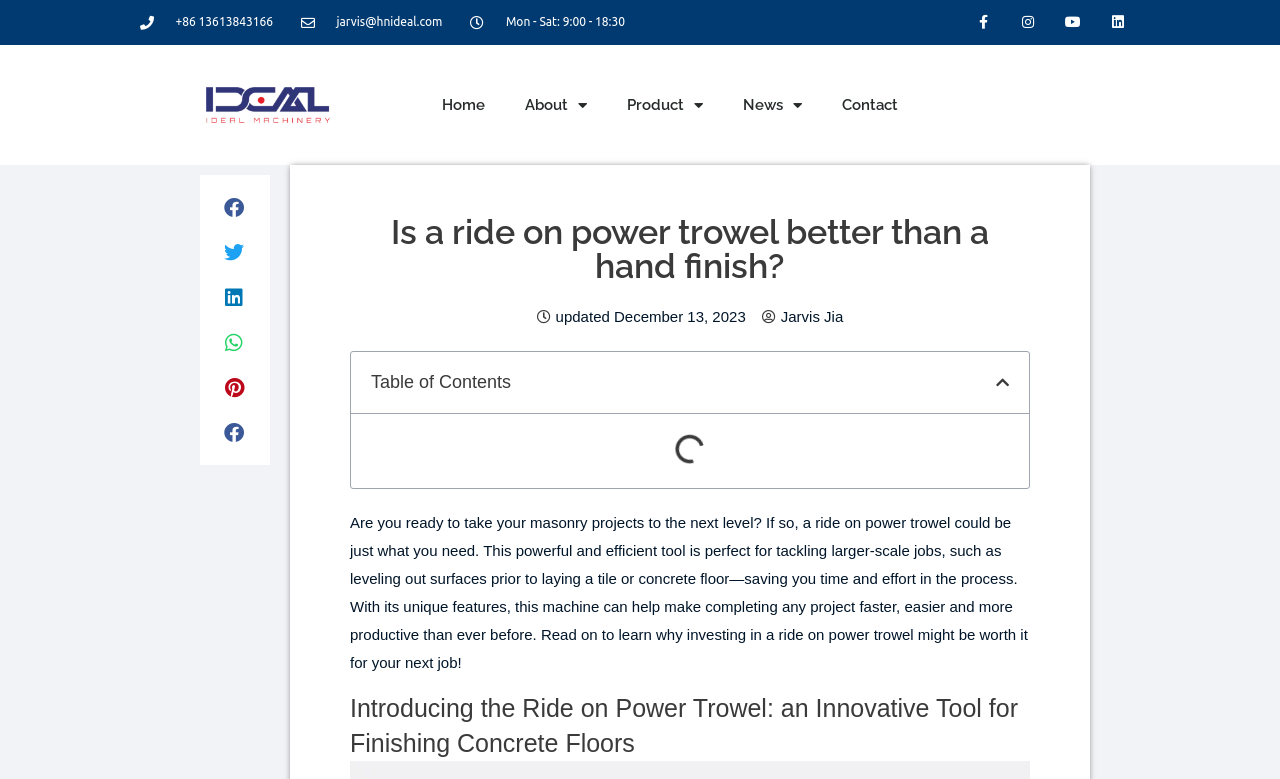Describe all the visual and textual components of the webpage comprehensively.

This webpage is about ride on power trowels and their benefits in masonry projects. At the top, there is a header section with contact information, including a phone number, email, and business hours. Below this, there are social media links to Facebook, YouTube, and LinkedIn. 

To the left of the social media links, there is a navigation menu with links to the home page, about page, product page, news page, and contact page. 

Further down, there is a section with a heading that asks if a ride on power trowel is better than a hand finish. Below this heading, there is a paragraph of text that describes the benefits of using a ride on power trowel, including its ability to tackle larger-scale jobs and make projects faster, easier, and more productive.

To the right of this text, there are share buttons for various social media platforms, including Facebook, Twitter, LinkedIn, WhatsApp, and Pinterest. 

Below the share buttons, there is a table of contents with a heading and a close button. The table of contents is currently expanded. 

Finally, there is another heading that introduces the ride on power trowel as an innovative tool for finishing concrete floors.